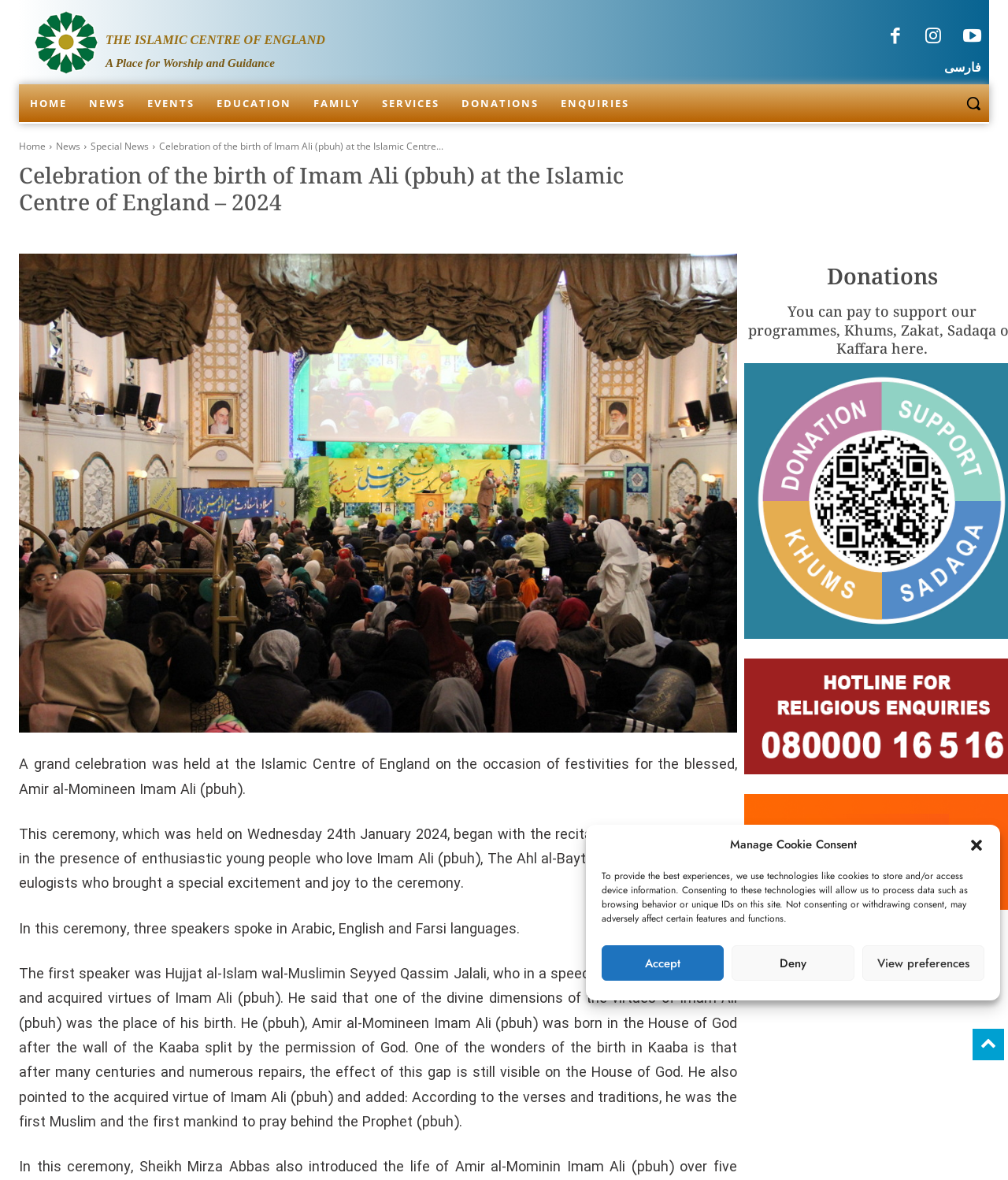Locate the bounding box coordinates of the area that needs to be clicked to fulfill the following instruction: "Read about the celebration of Imam Ali's birth". The coordinates should be in the format of four float numbers between 0 and 1, namely [left, top, right, bottom].

[0.158, 0.118, 0.44, 0.13]